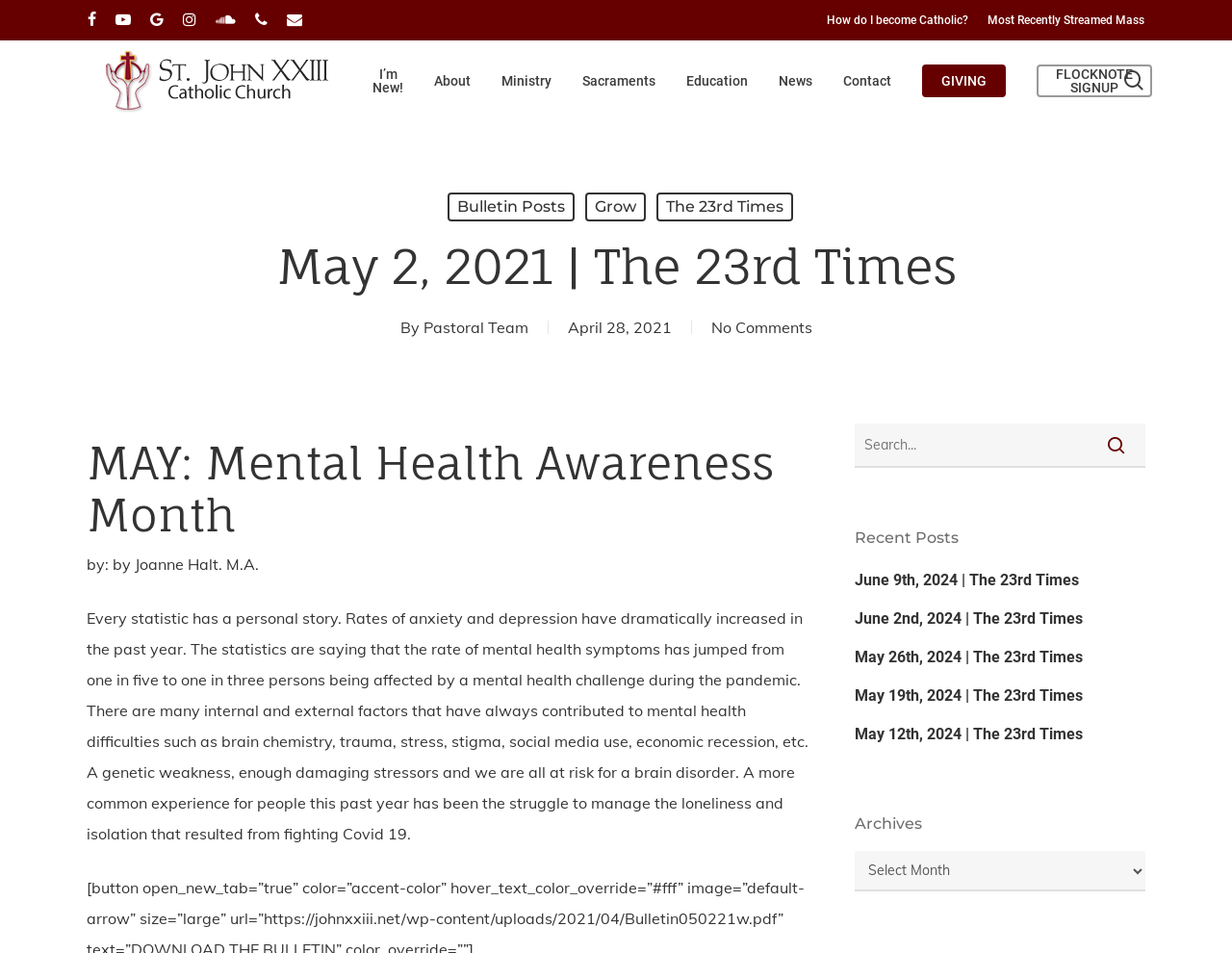Can you give a detailed response to the following question using the information from the image? What is the purpose of the search bar at the top of the webpage?

I looked at the top of the webpage and saw a search bar with a placeholder text 'Search'. This suggests that the purpose of the search bar is to allow users to search the website for specific content.